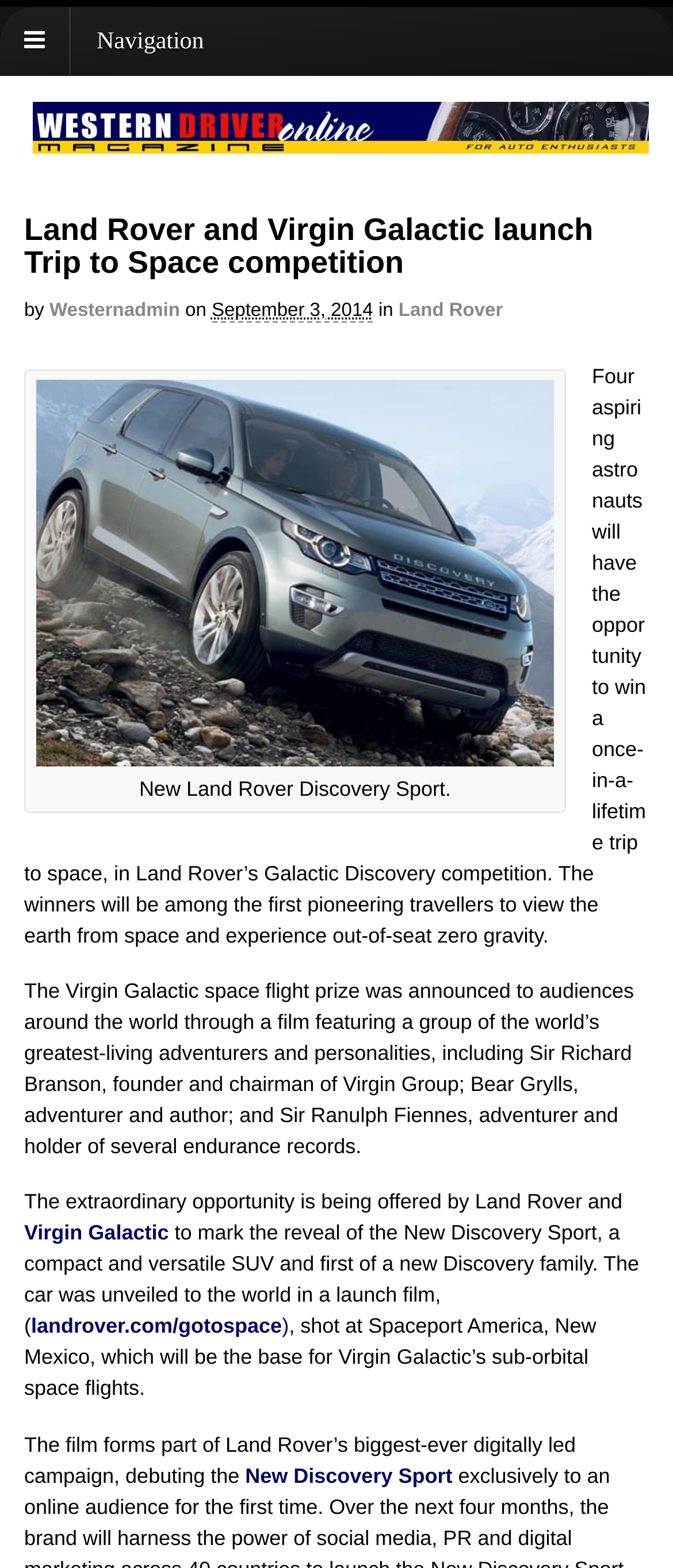Please identify the bounding box coordinates of the region to click in order to complete the task: "Discover the New Discovery Sport". The coordinates must be four float numbers between 0 and 1, specified as [left, top, right, bottom].

[0.364, 0.933, 0.672, 0.949]